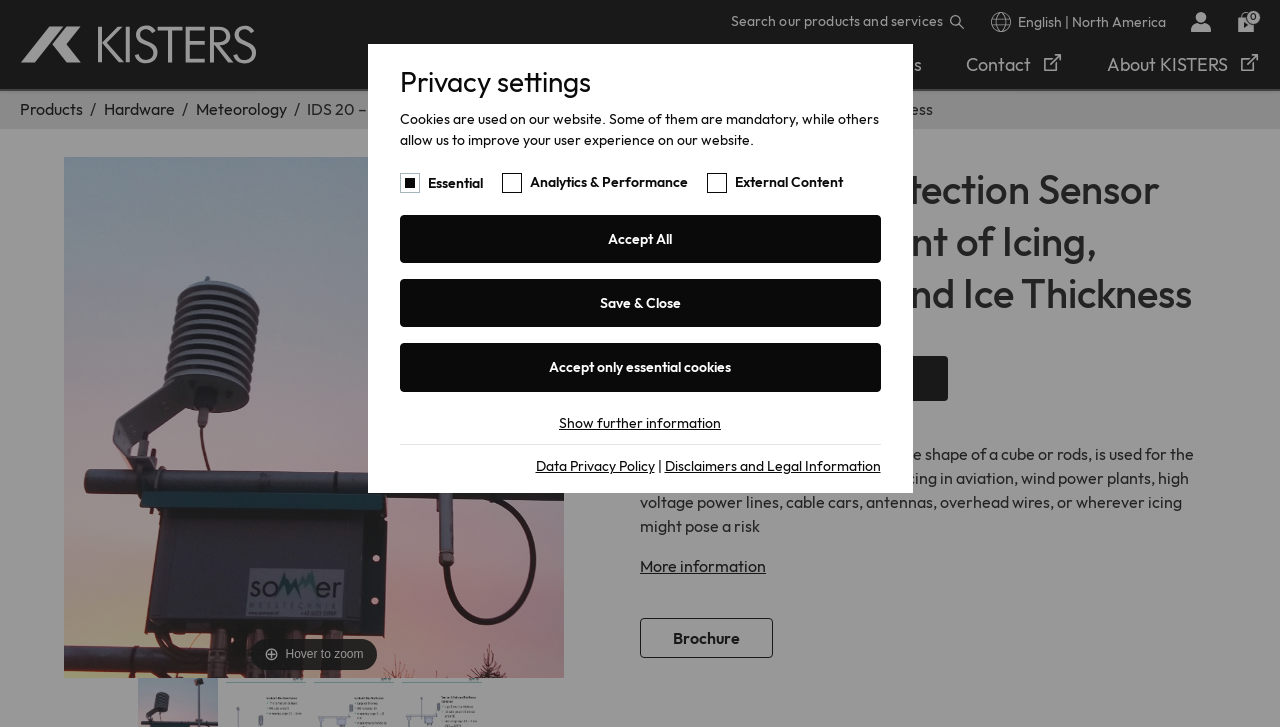Identify the bounding box for the UI element that is described as follows: "Accept only essential cookies".

[0.312, 0.472, 0.688, 0.539]